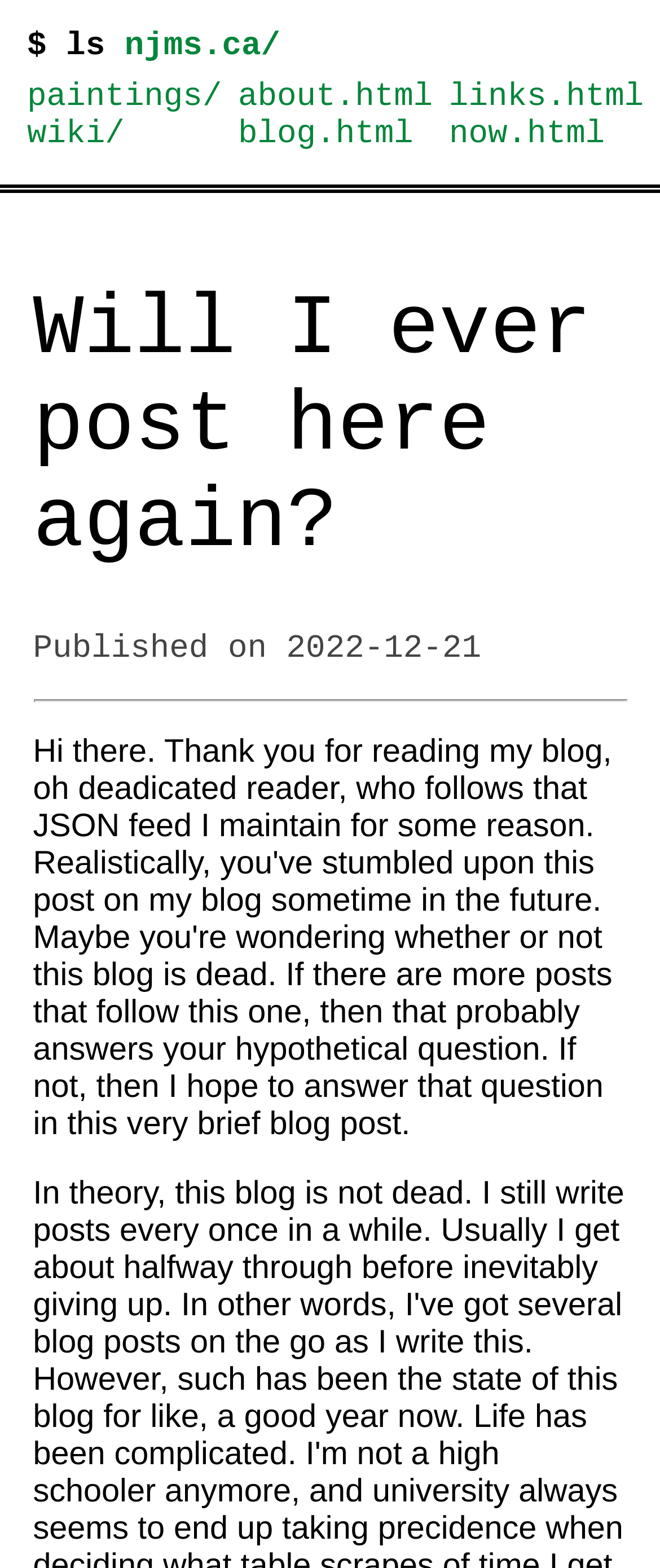Based on the element description "paintings/", predict the bounding box coordinates of the UI element.

[0.041, 0.051, 0.337, 0.076]